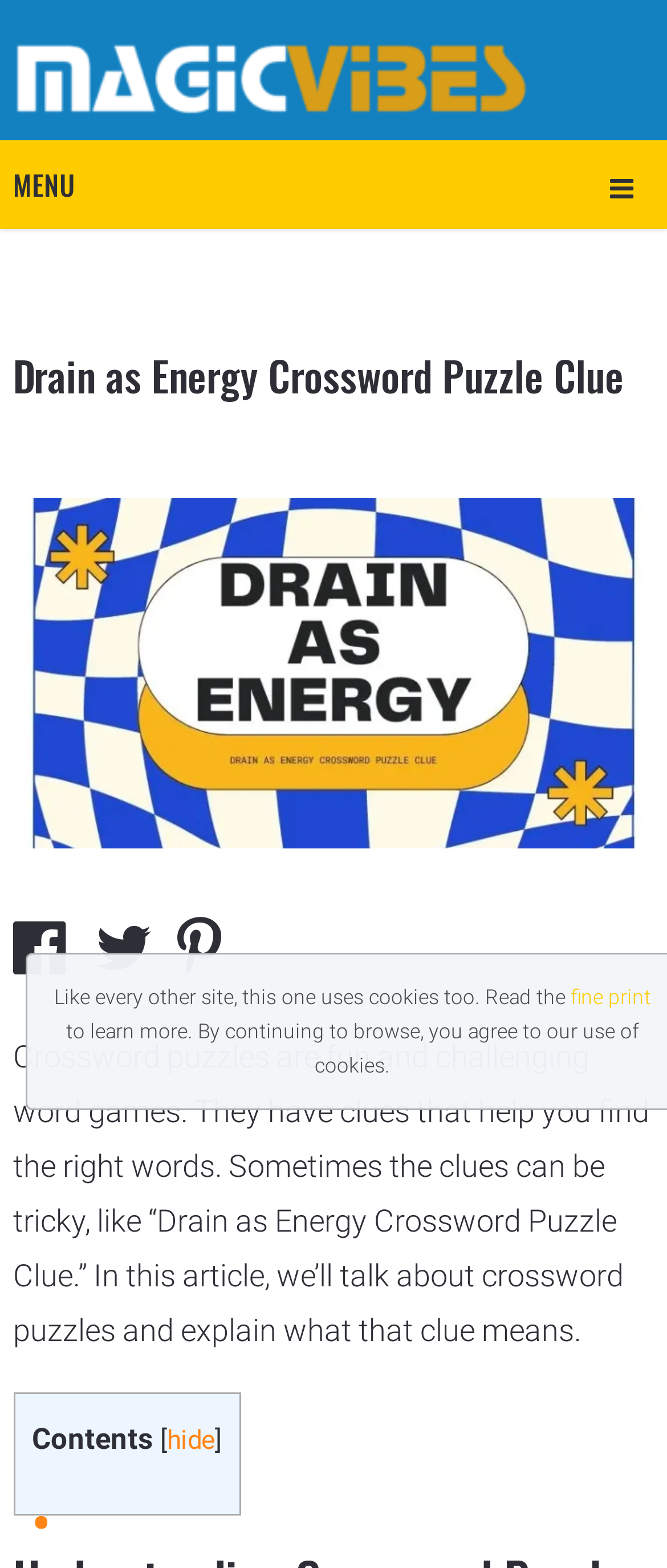Determine the main heading text of the webpage.

Drain as Energy Crossword Puzzle Clue